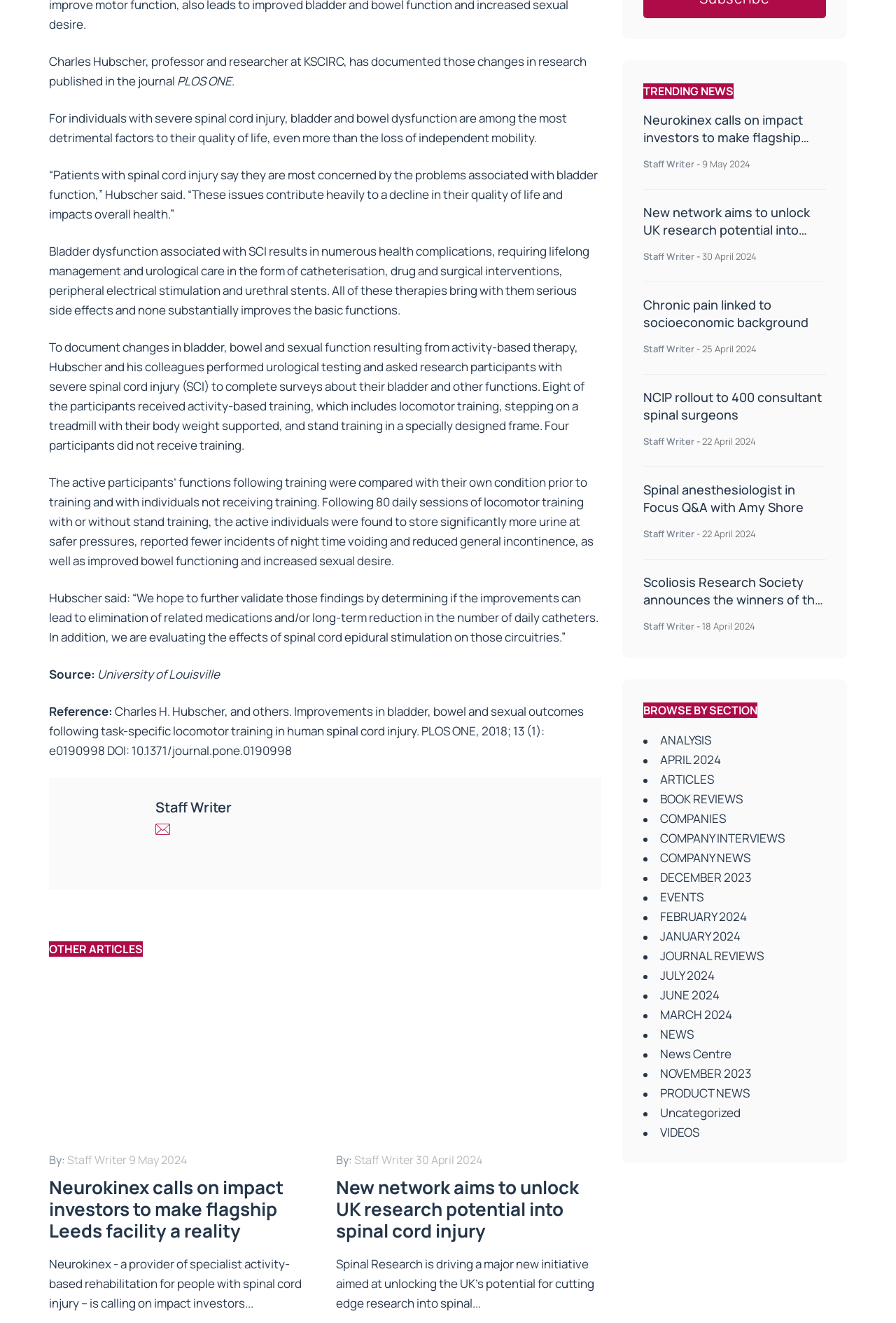From the element description VIDEOS, predict the bounding box coordinates of the UI element. The coordinates must be specified in the format (top-left x, top-left y, bottom-right x, bottom-right y) and should be within the 0 to 1 range.

[0.718, 0.849, 0.922, 0.864]